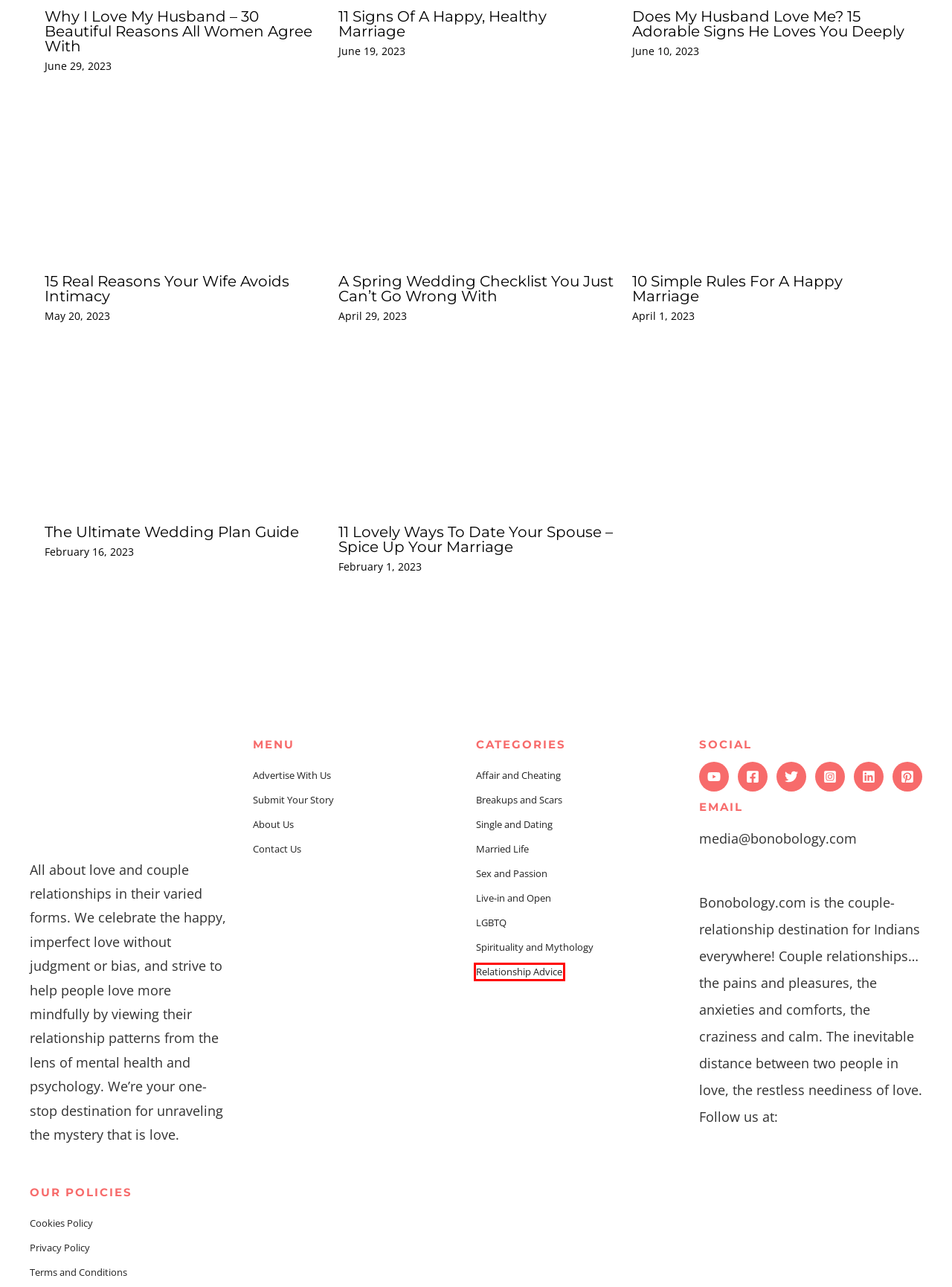You are presented with a screenshot of a webpage that includes a red bounding box around an element. Determine which webpage description best matches the page that results from clicking the element within the red bounding box. Here are the candidates:
A. 15 Real Reasons Your Wife Avoids Physical Intimacy
B. LGBTQ, Sexual Identities, Sexual Orientation and Much More
C. Sex and Passion, Sexual Compatibility, Passionate Moments, Lovemaking
D. Privacy Policy - Bonobology.com
E. Cookies Policy - Bonobology.com
F. Spirituality and Mythology on Relationships, Sexual-mythic Traditions
G. Relationship Advice By Experts, Get Help, Support and Counselling
H. Married Life, Marriage Problems, Marriage Compatibility, Help and Support

G